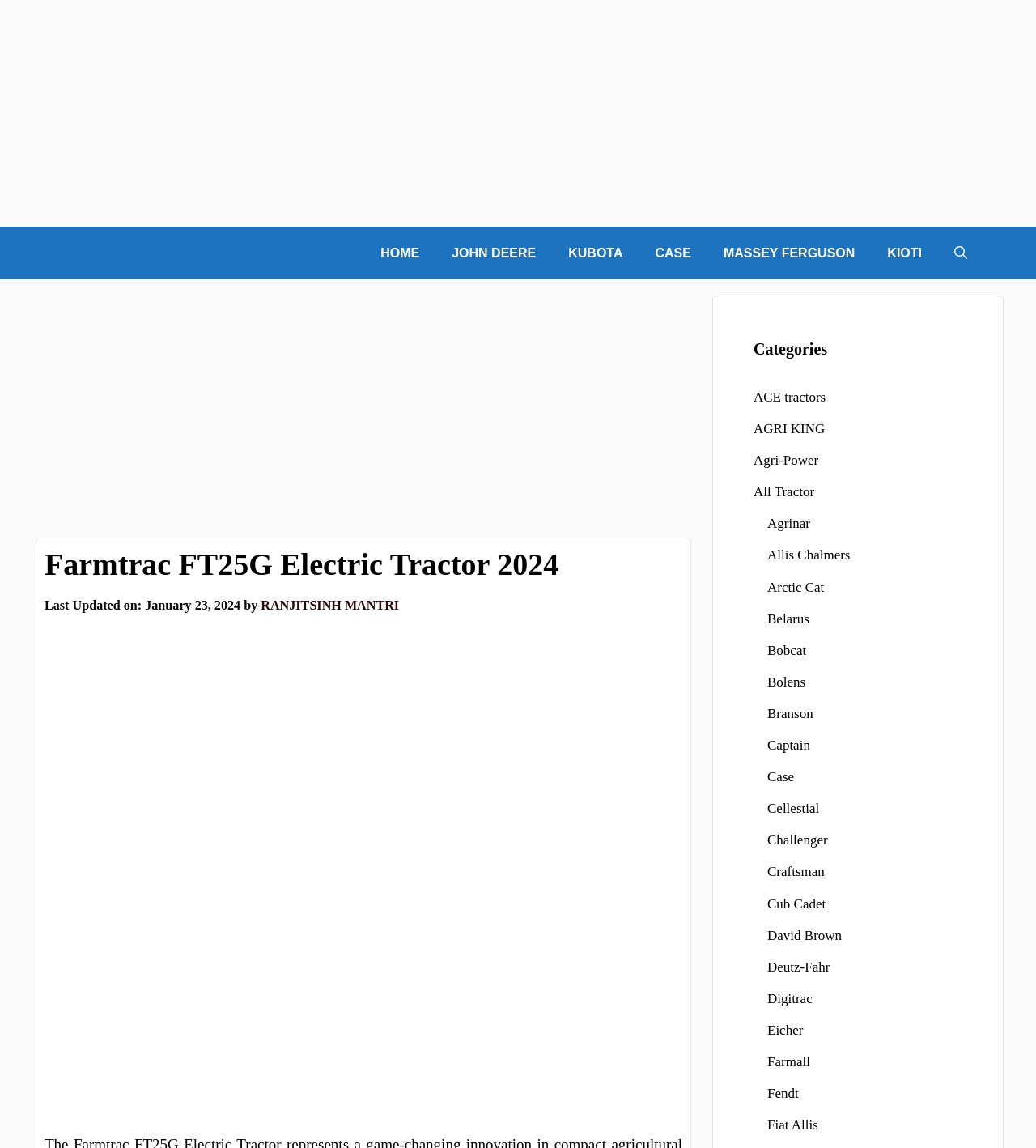Find the bounding box coordinates of the area to click in order to follow the instruction: "Read the article by RANJITSINH MANTRI".

[0.252, 0.521, 0.385, 0.533]